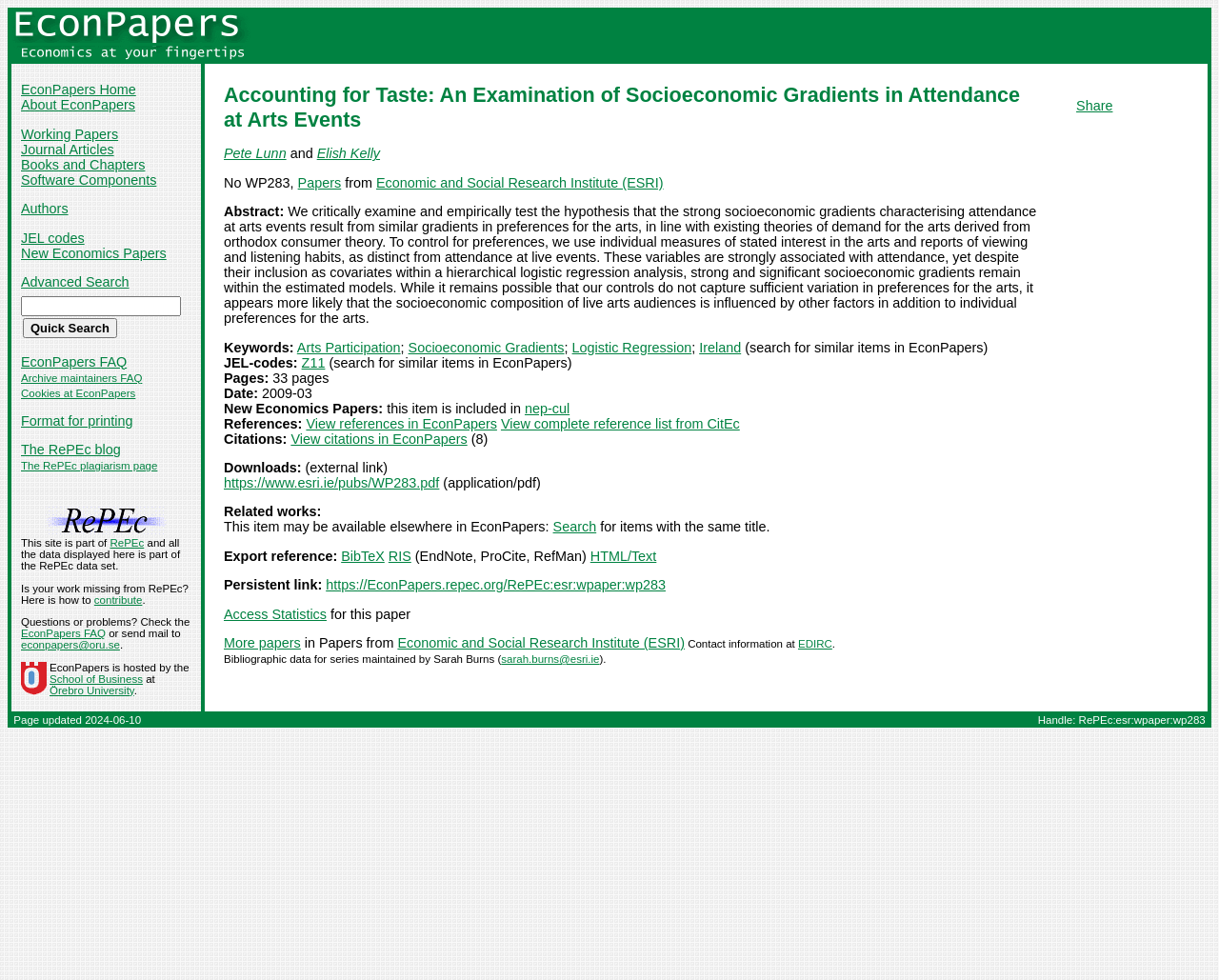Provide the bounding box coordinates in the format (top-left x, top-left y, bottom-right x, bottom-right y). All values are floating point numbers between 0 and 1. Determine the bounding box coordinate of the UI element described as: View citations in EconPapers

[0.239, 0.44, 0.383, 0.455]